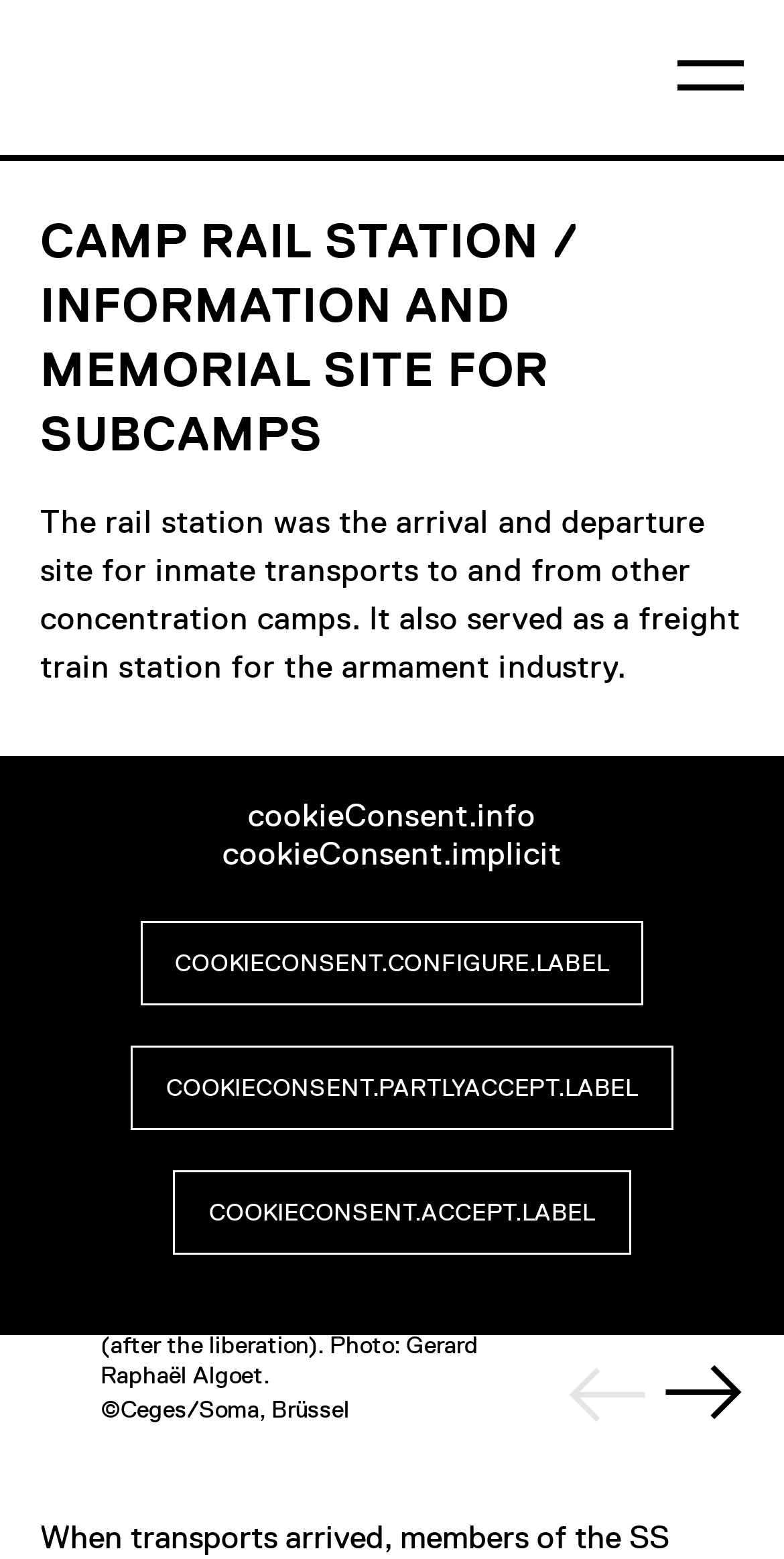What is shown in the image?
Answer the question with just one word or phrase using the image.

View from entrance of driving gallery B